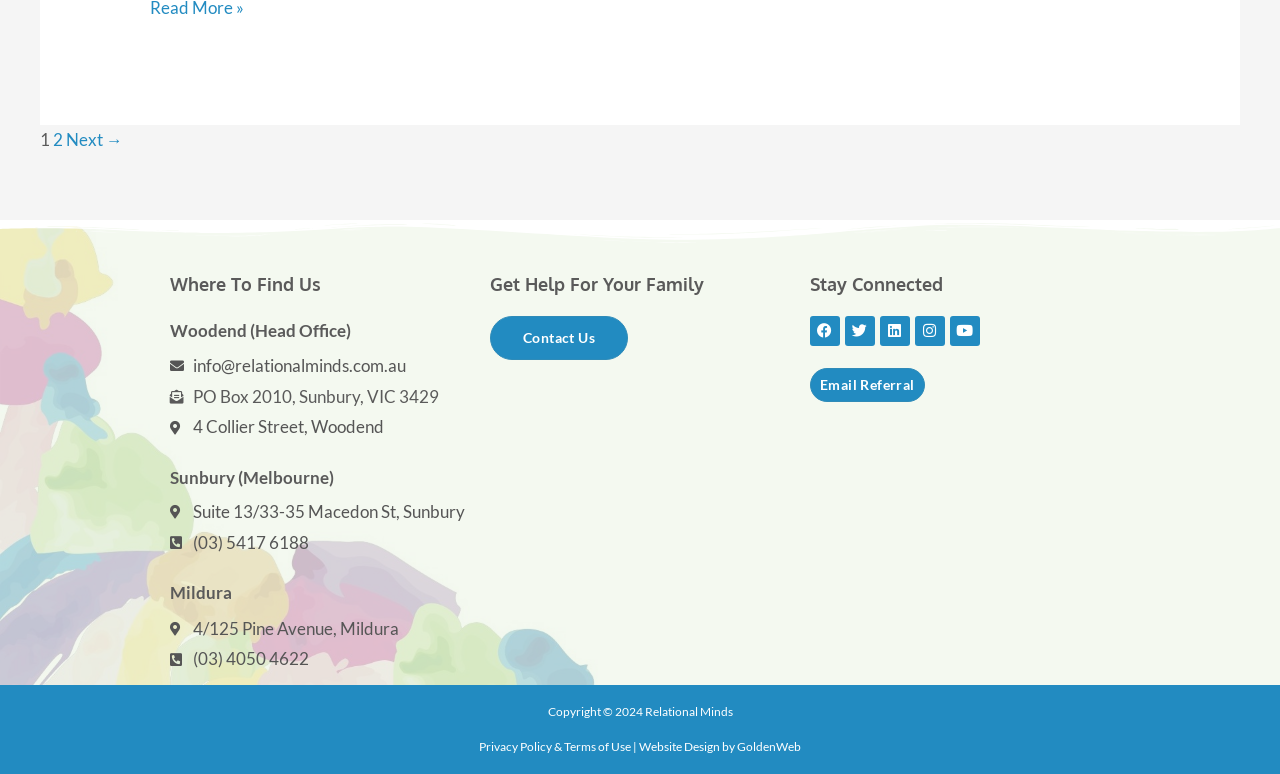Please determine the bounding box coordinates for the element with the description: "Linkedin".

[0.687, 0.408, 0.711, 0.447]